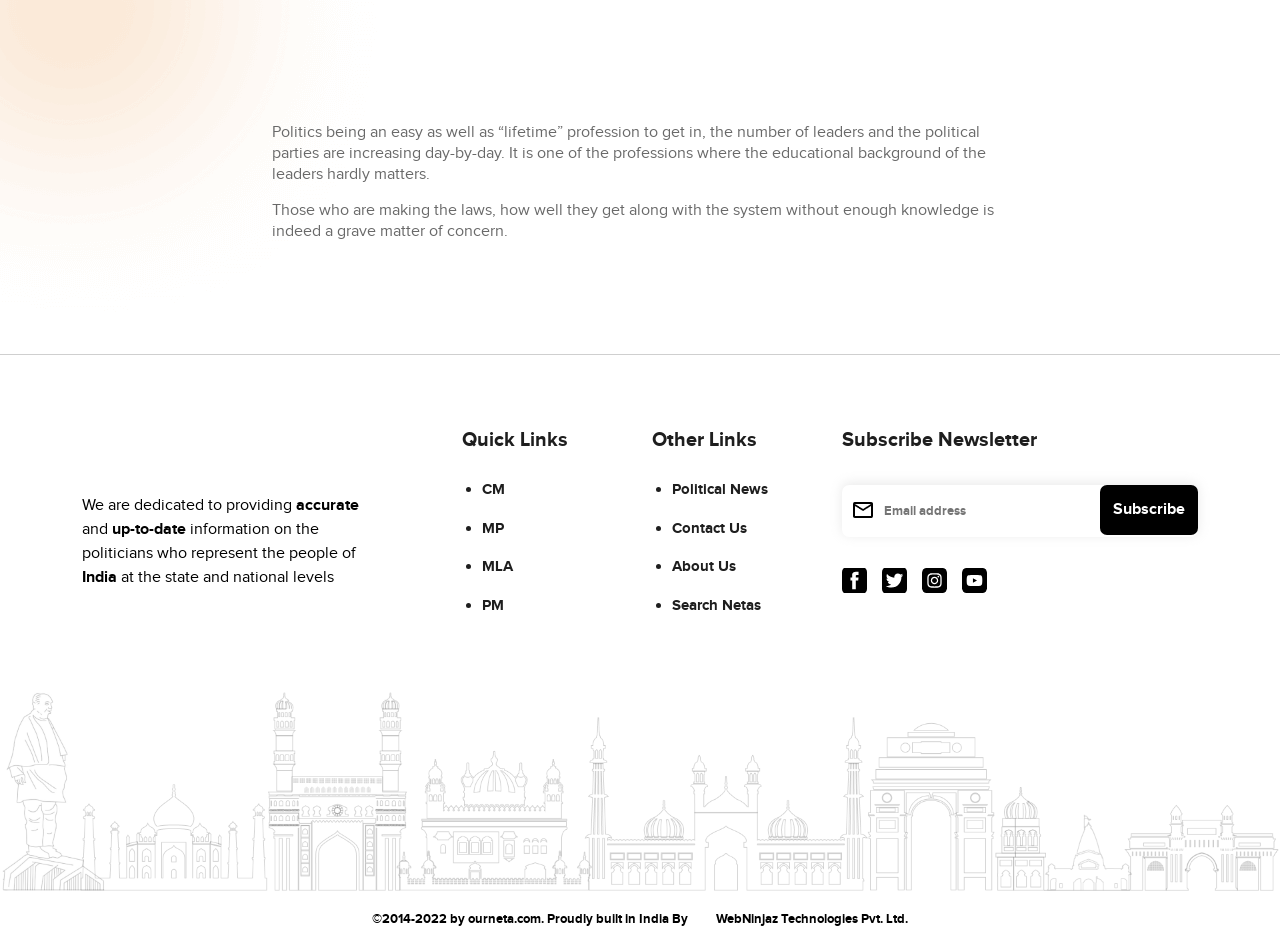Identify the coordinates of the bounding box for the element that must be clicked to accomplish the instruction: "Click on CM".

[0.377, 0.51, 0.395, 0.53]